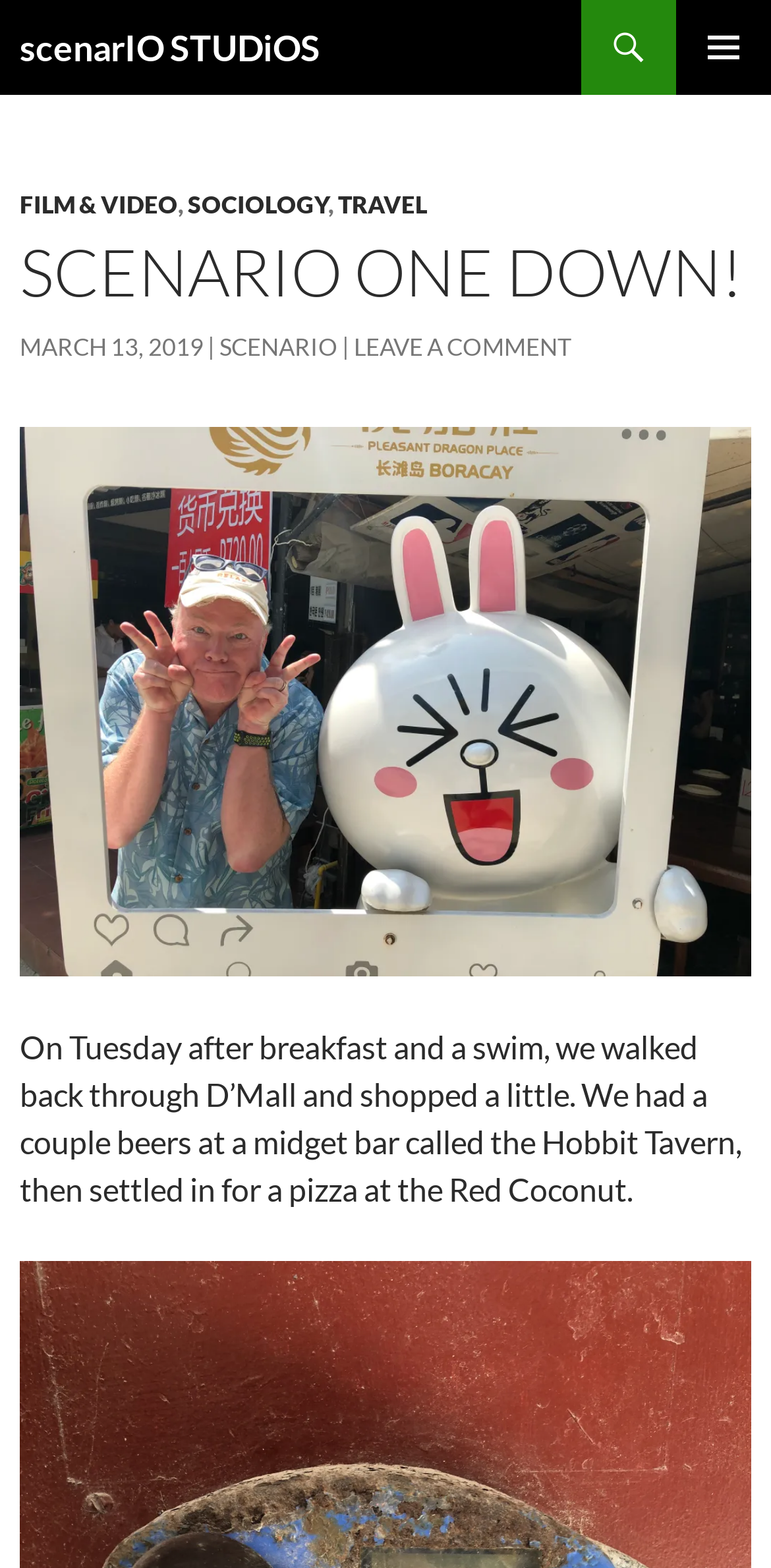Give a concise answer of one word or phrase to the question: 
What is the name of the restaurant mentioned in the text?

Red Coconut